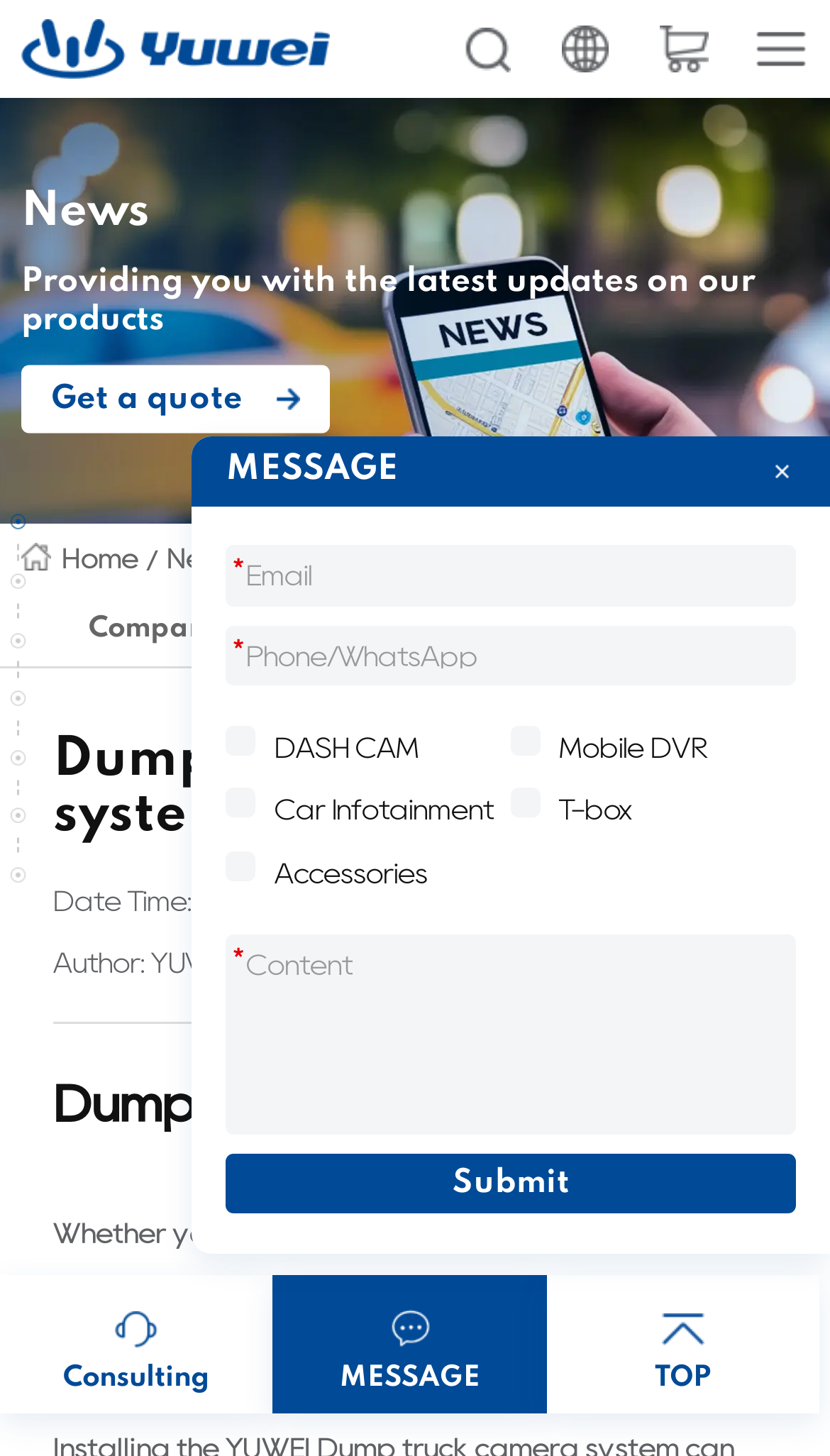How many checkboxes are there in the form?
Using the image, respond with a single word or phrase.

5